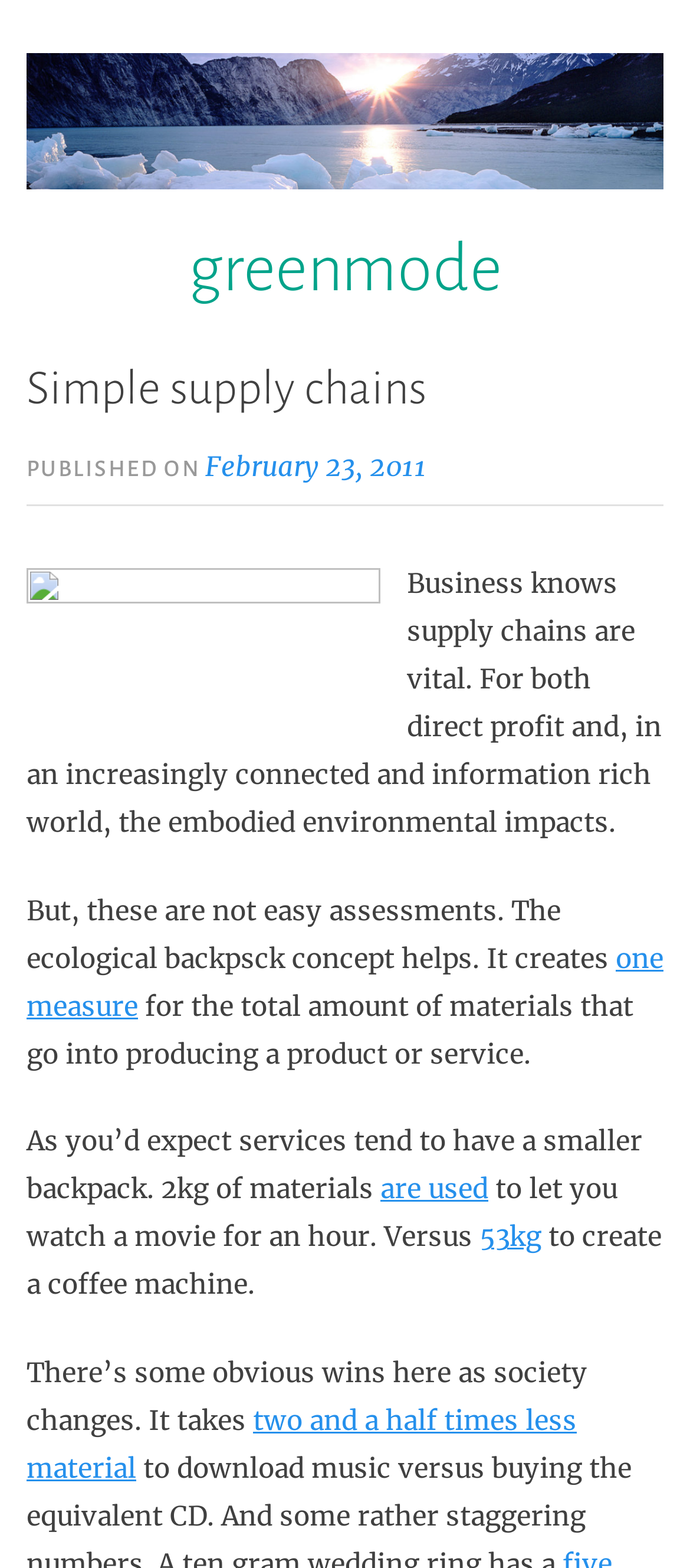Based on the element description "are used", predict the bounding box coordinates of the UI element.

[0.551, 0.748, 0.708, 0.769]